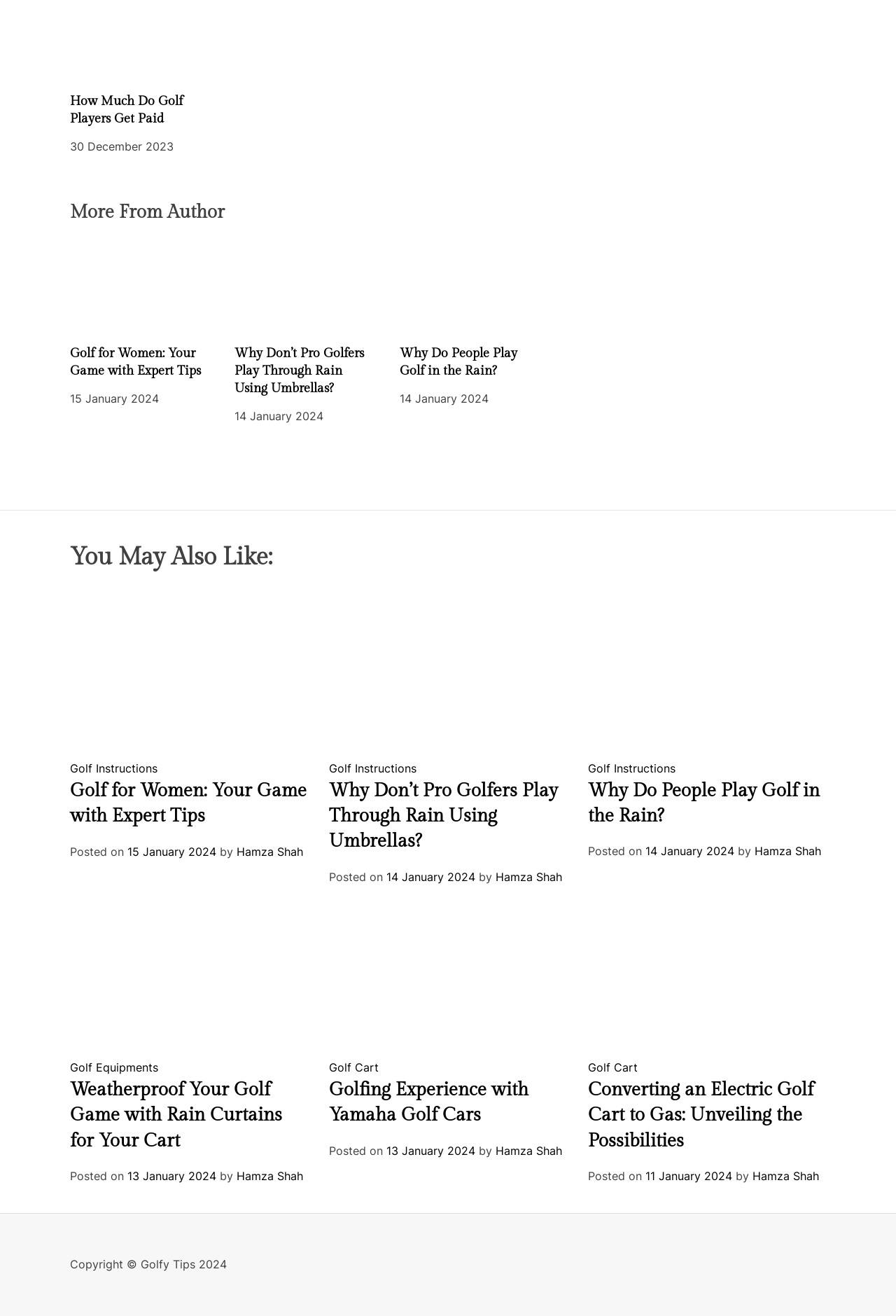Indicate the bounding box coordinates of the element that needs to be clicked to satisfy the following instruction: "View the image of 'Why Do People Play Golf in the Rain?'". The coordinates should be four float numbers between 0 and 1, i.e., [left, top, right, bottom].

[0.446, 0.181, 0.606, 0.254]